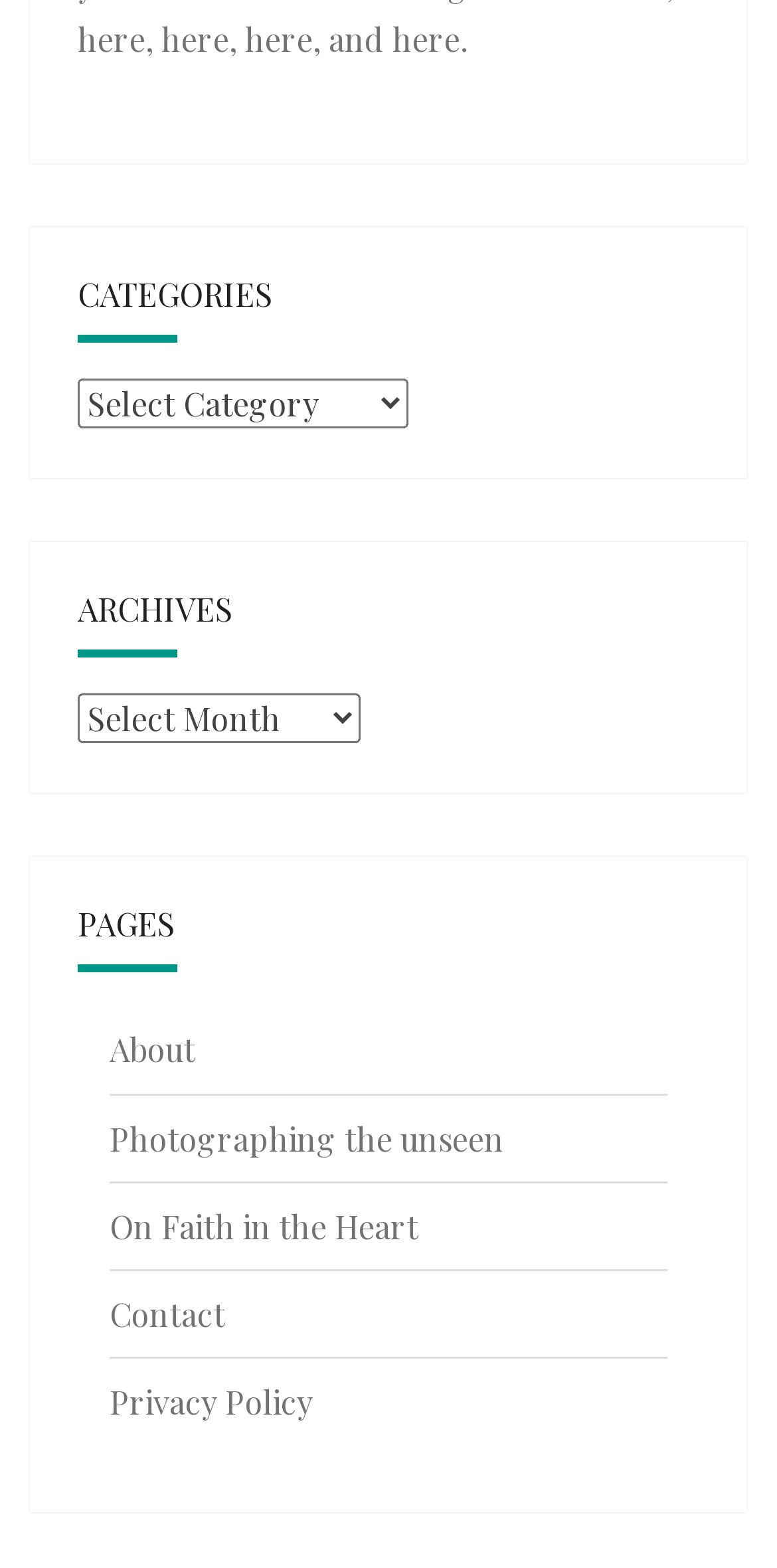Reply to the question below using a single word or brief phrase:
How many links are there under 'PAGES'?

5